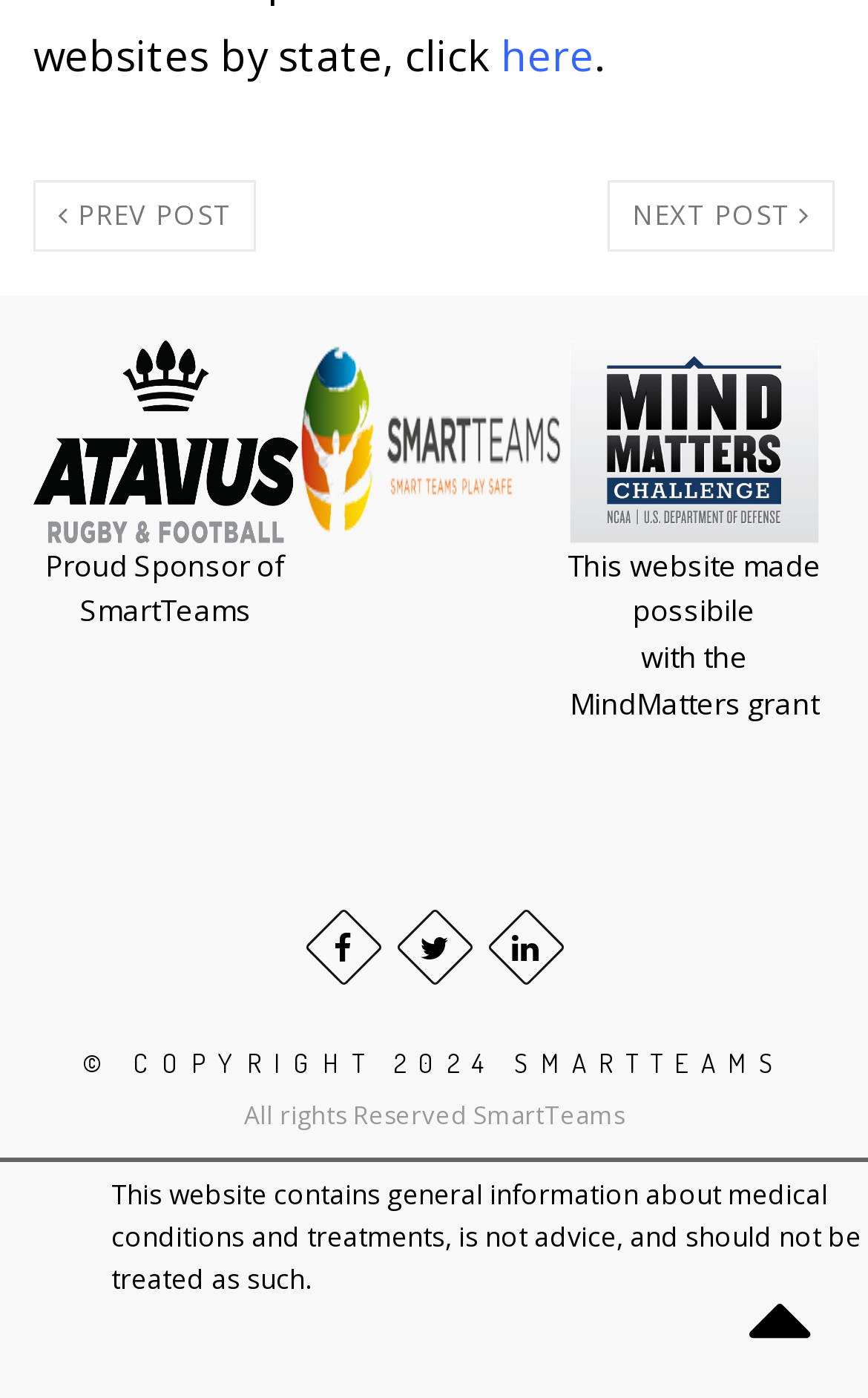Determine the bounding box of the UI element mentioned here: "parent_node: This website made possibile". The coordinates must be in the format [left, top, right, bottom] with values ranging from 0 to 1.

[0.658, 0.299, 0.942, 0.327]